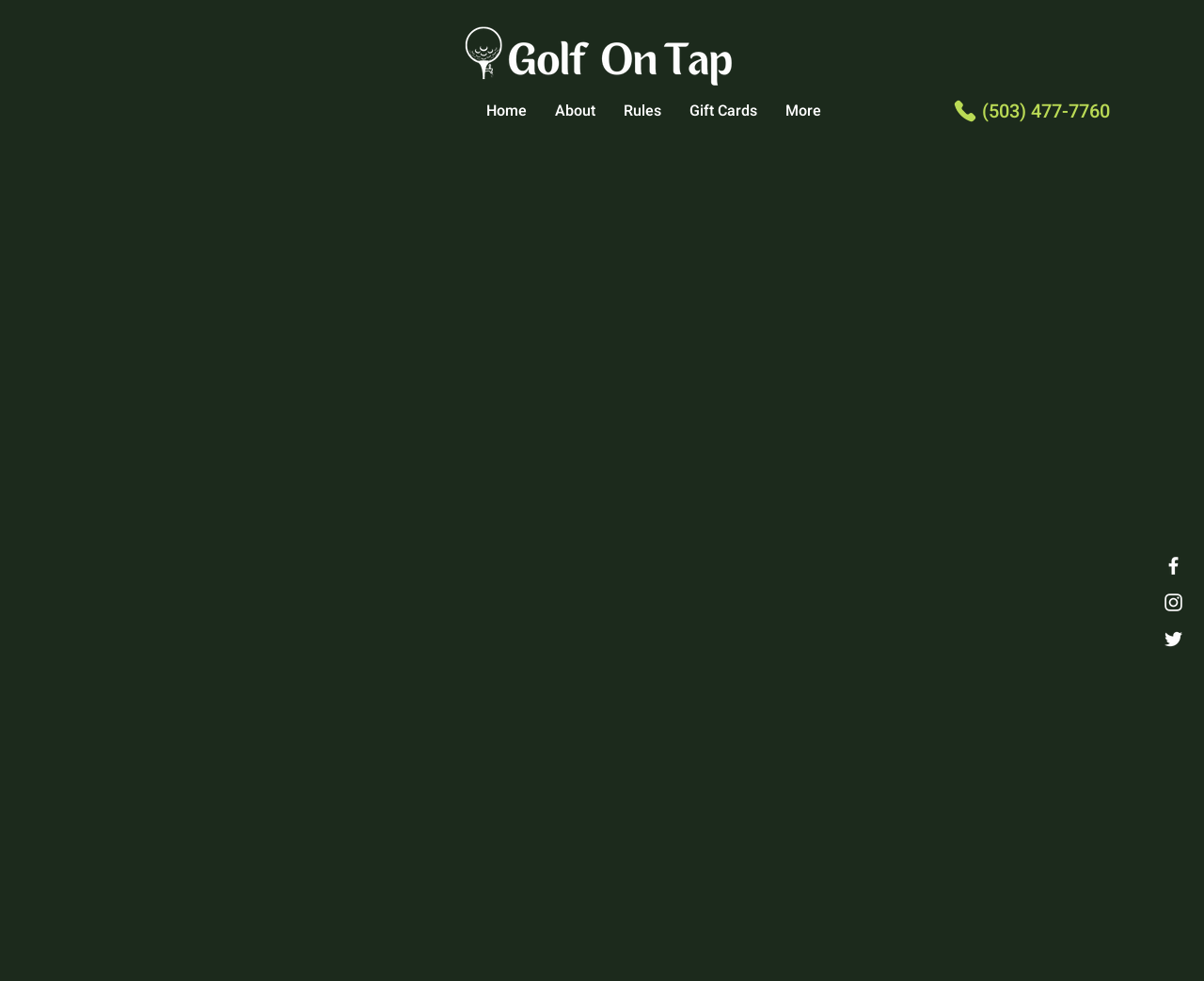Determine the bounding box coordinates for the region that must be clicked to execute the following instruction: "Search for something".

None